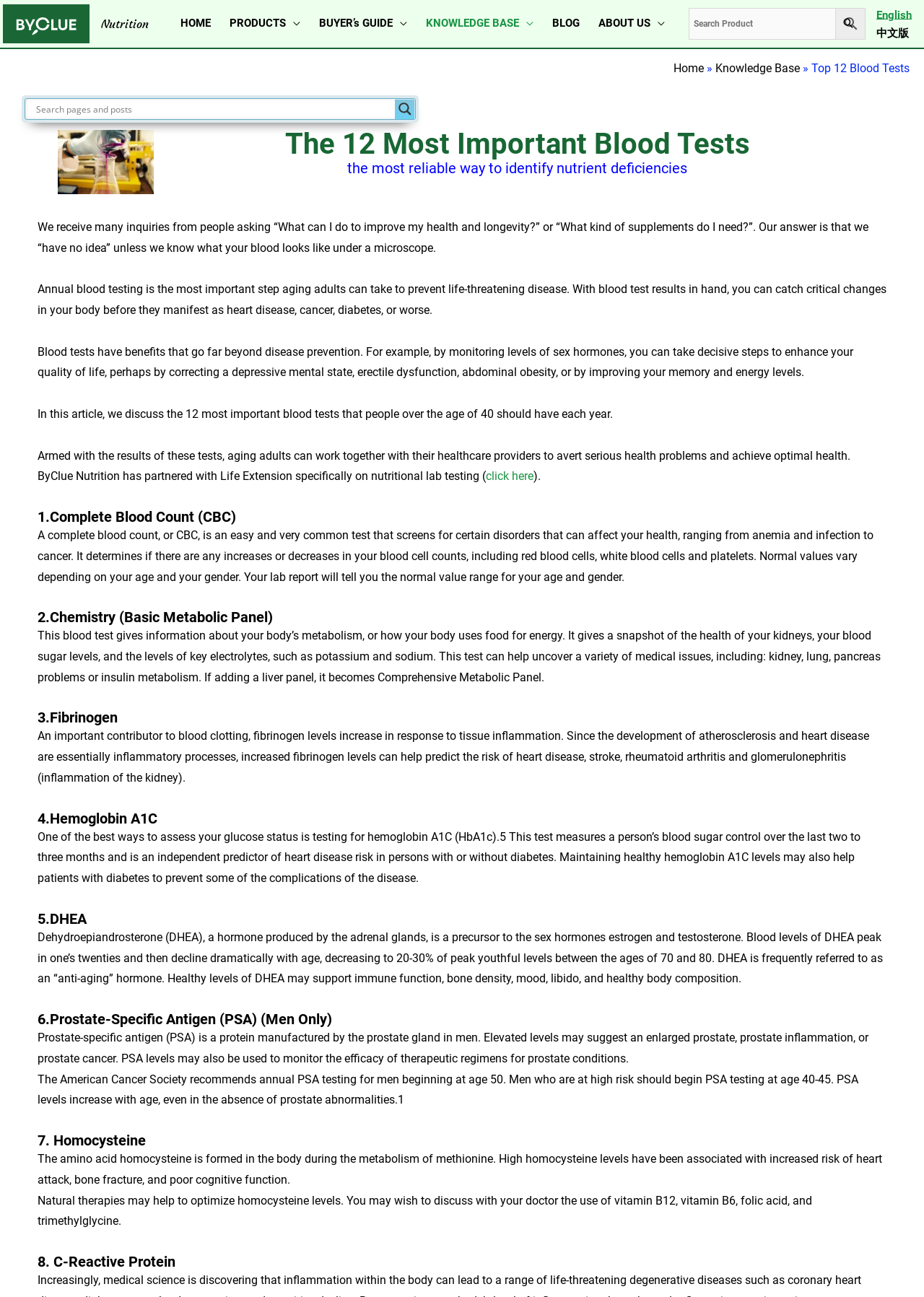By analyzing the image, answer the following question with a detailed response: How many navigation links are there?

The navigation links can be found in the navigation section with the bounding box coordinates [0.173, 0.0, 0.997, 0.037]. There are 7 links: 'HOME', 'PRODUCTS', 'BUYER’s GUIDE', 'KNOWLEDGE BASE', 'BLOG', 'ABOUT US', and a search box.